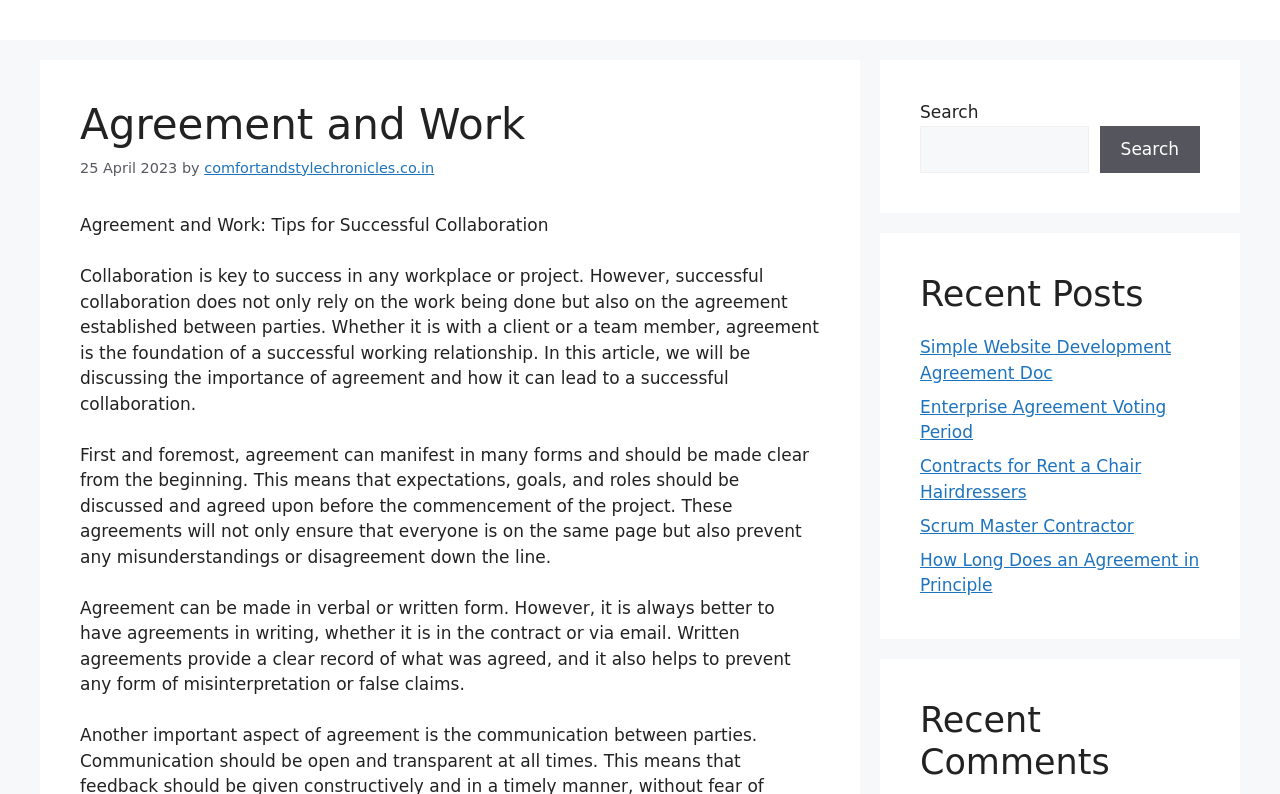Please identify the bounding box coordinates of the element's region that I should click in order to complete the following instruction: "read the article". The bounding box coordinates consist of four float numbers between 0 and 1, i.e., [left, top, right, bottom].

[0.062, 0.271, 0.428, 0.296]